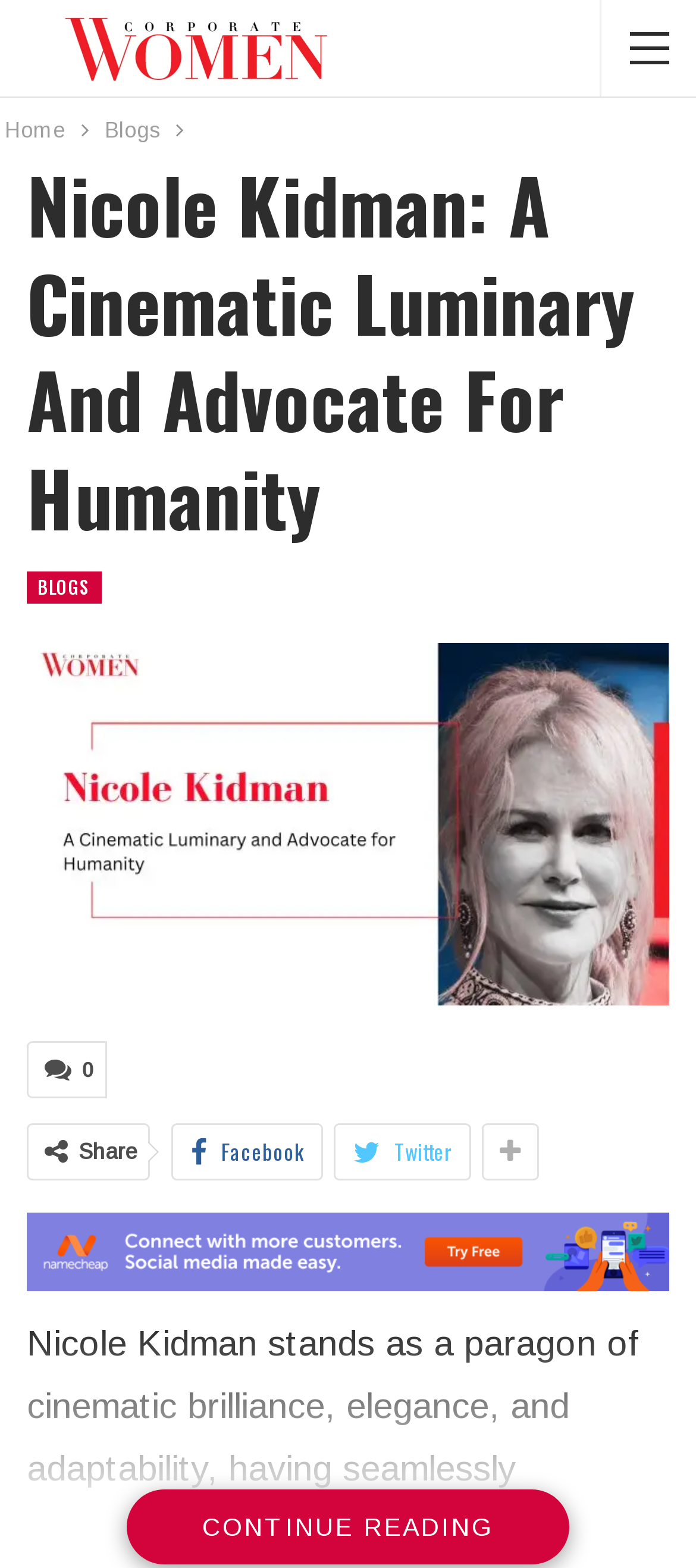Please locate and retrieve the main header text of the webpage.

Nicole Kidman: A Cinematic Luminary And Advocate For Humanity